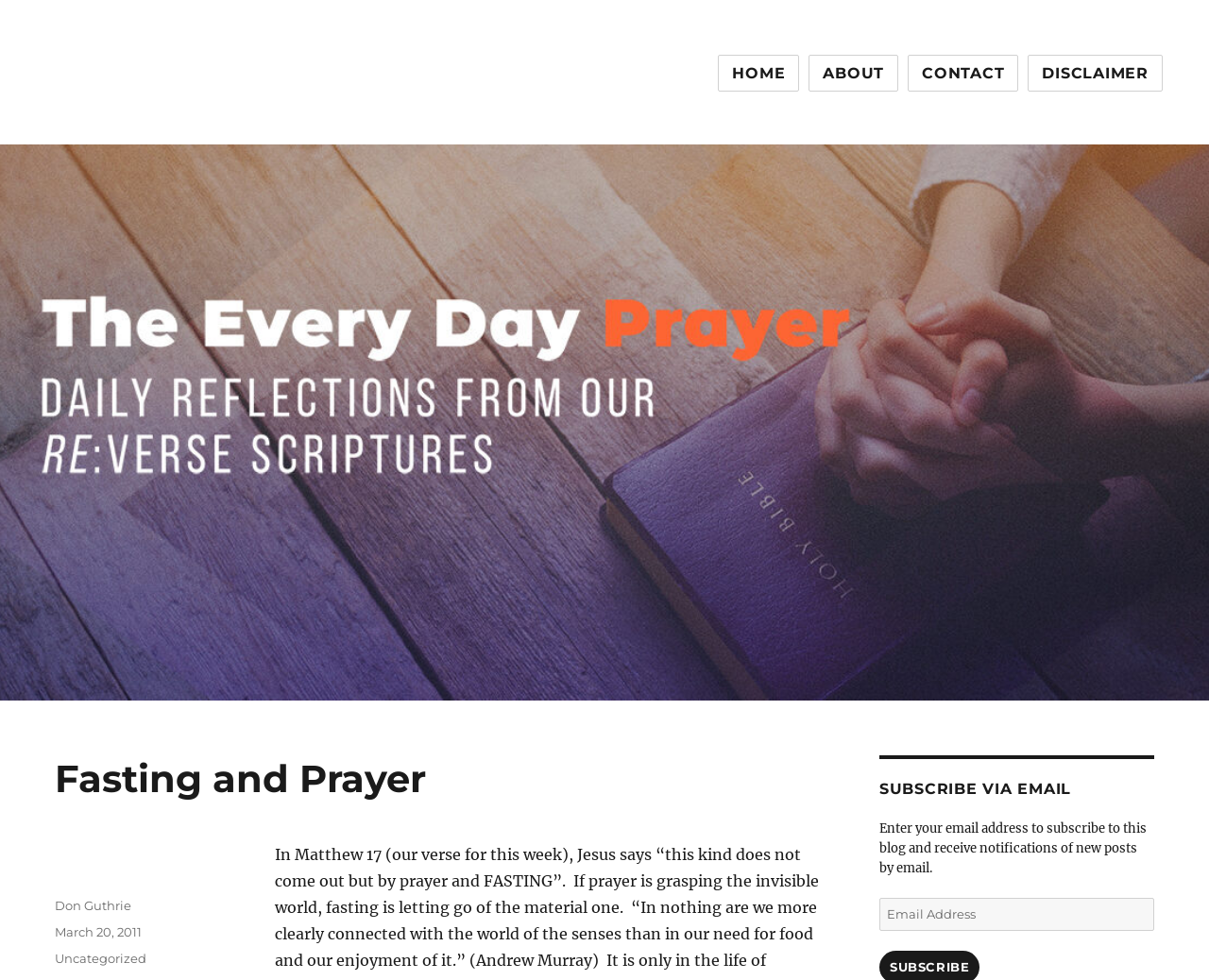Provide the bounding box coordinates for the specified HTML element described in this description: "Don Guthrie". The coordinates should be four float numbers ranging from 0 to 1, in the format [left, top, right, bottom].

[0.045, 0.916, 0.109, 0.931]